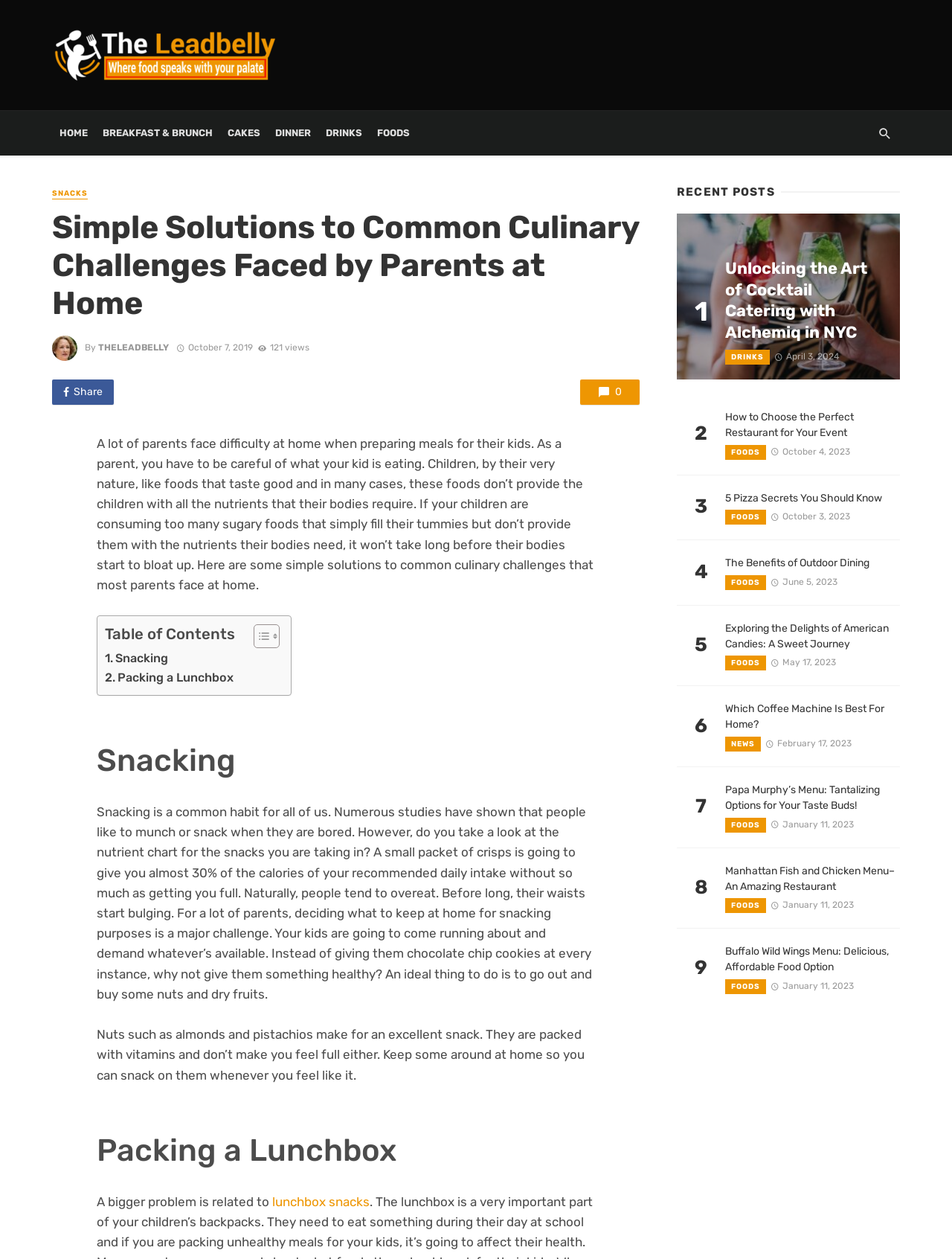Bounding box coordinates are given in the format (top-left x, top-left y, bottom-right x, bottom-right y). All values should be floating point numbers between 0 and 1. Provide the bounding box coordinate for the UI element described as: The Benefits of Outdoor Dining

[0.762, 0.441, 0.913, 0.453]